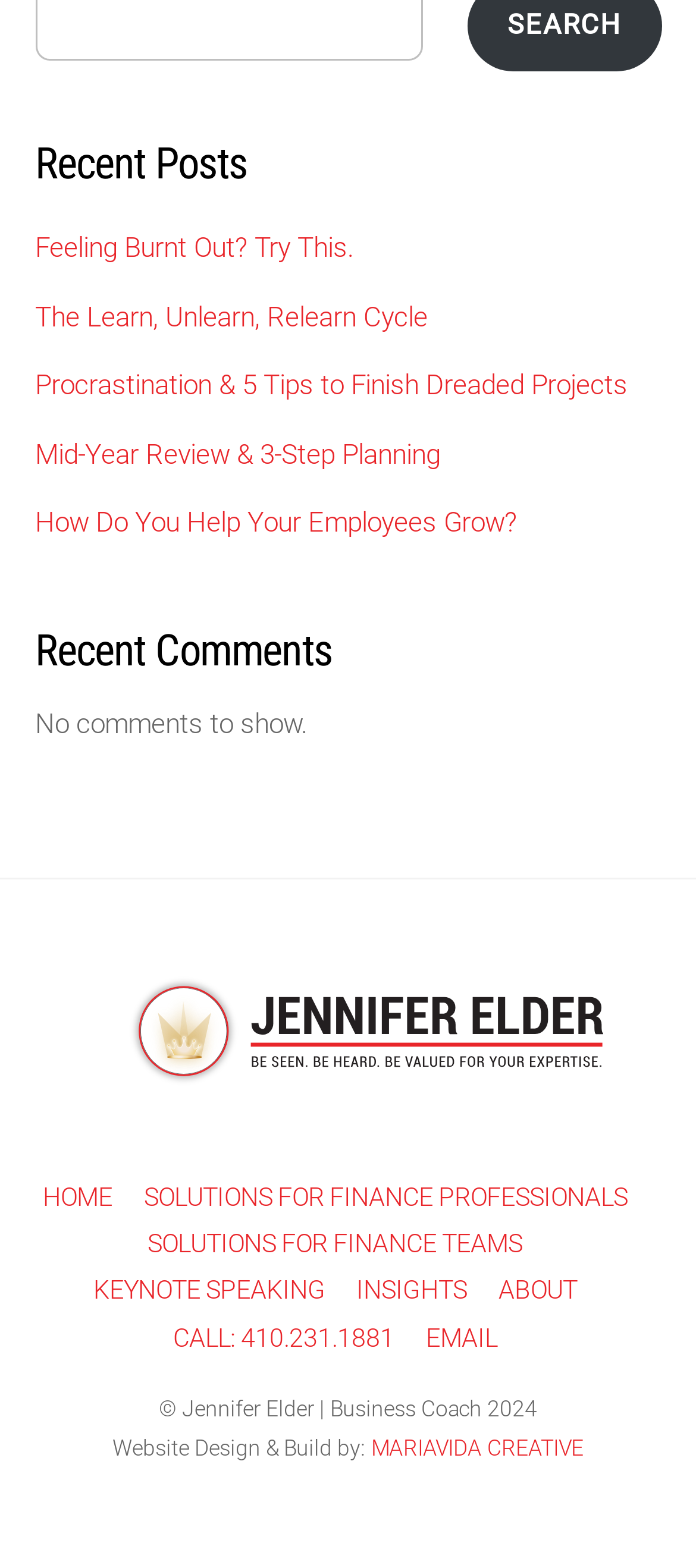Please indicate the bounding box coordinates for the clickable area to complete the following task: "Enter a comment". The coordinates should be specified as four float numbers between 0 and 1, i.e., [left, top, right, bottom].

None